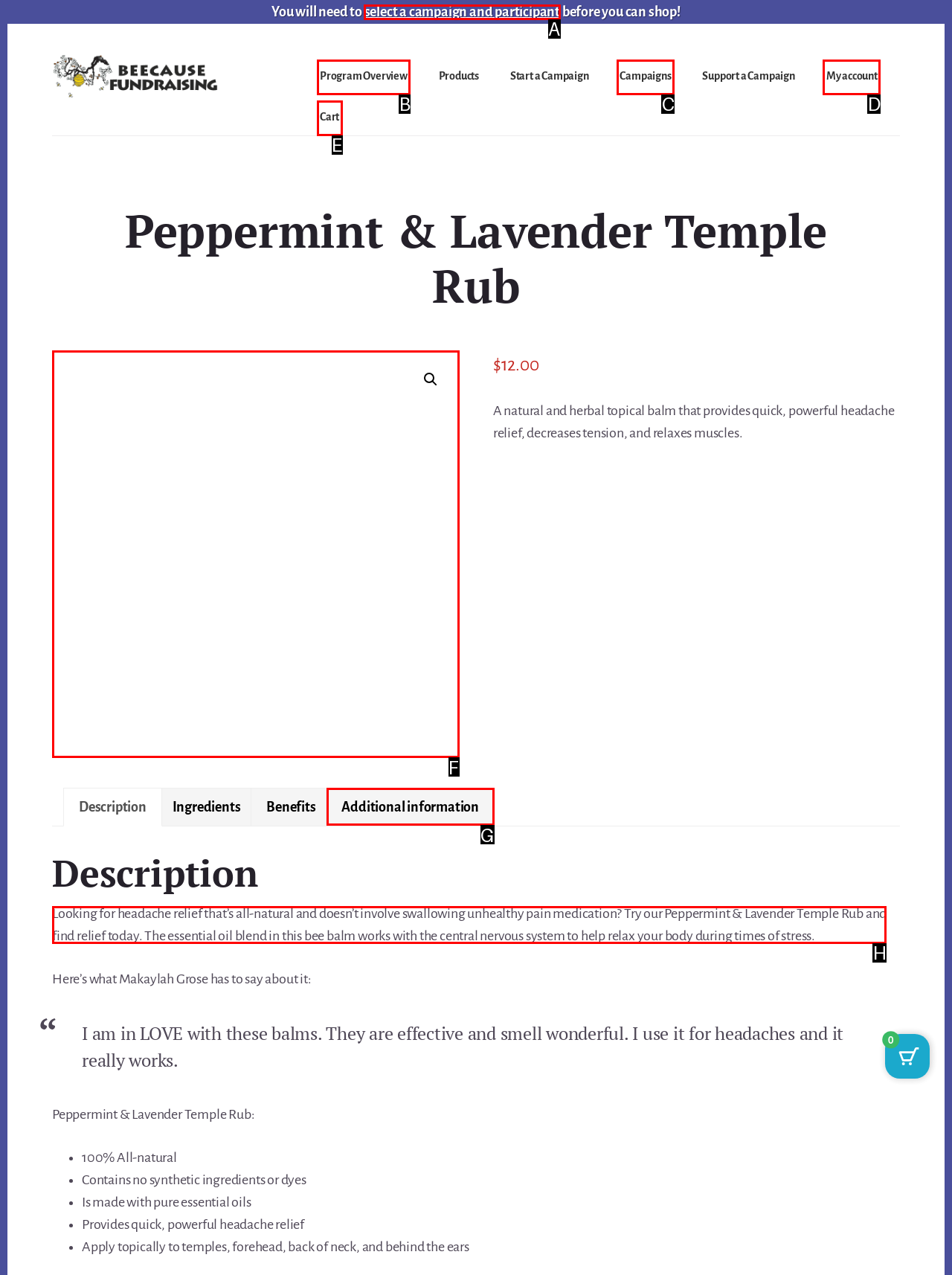Which lettered option should I select to achieve the task: read product description according to the highlighted elements in the screenshot?

H